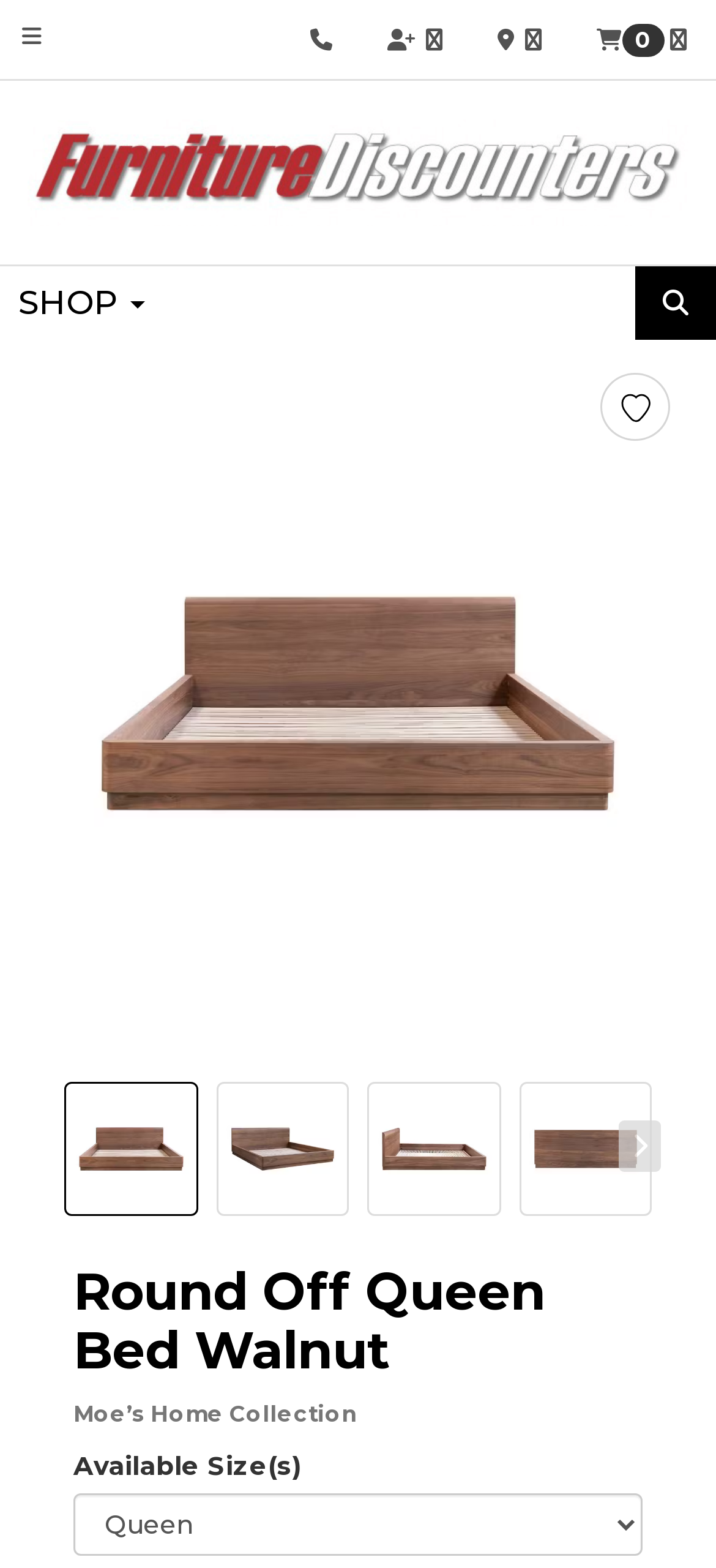Using the information in the image, give a detailed answer to the following question: How many additional product images are there?

I counted the number of 'Additional Product Image' elements on the webpage and found four of them.